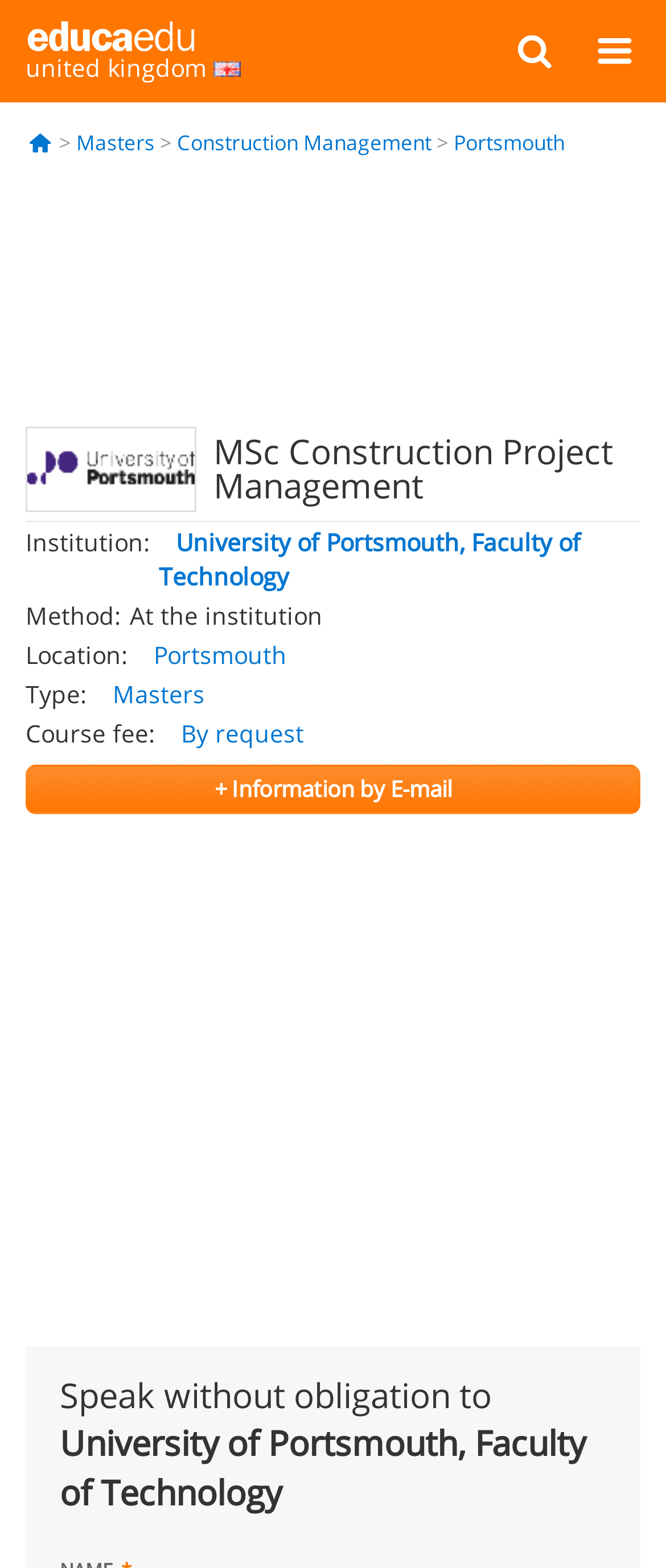Using the details from the image, please elaborate on the following question: What is the type of course?

I found the answer by looking at the StaticText 'Type:' and the corresponding link 'Masters' which is located below it.